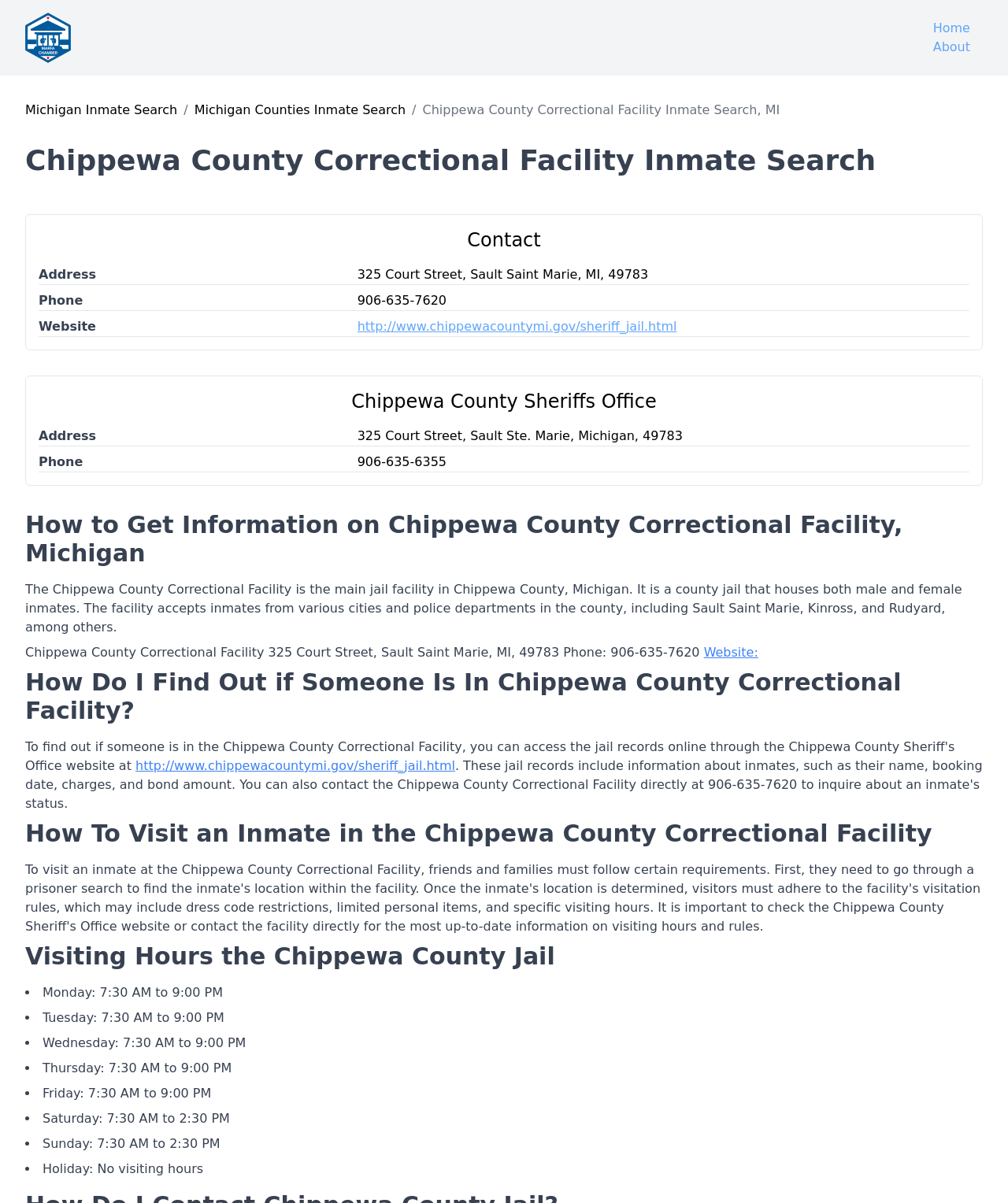Please give the bounding box coordinates of the area that should be clicked to fulfill the following instruction: "Visit the 'Michigan Inmate Search' page". The coordinates should be in the format of four float numbers from 0 to 1, i.e., [left, top, right, bottom].

[0.025, 0.084, 0.176, 0.099]